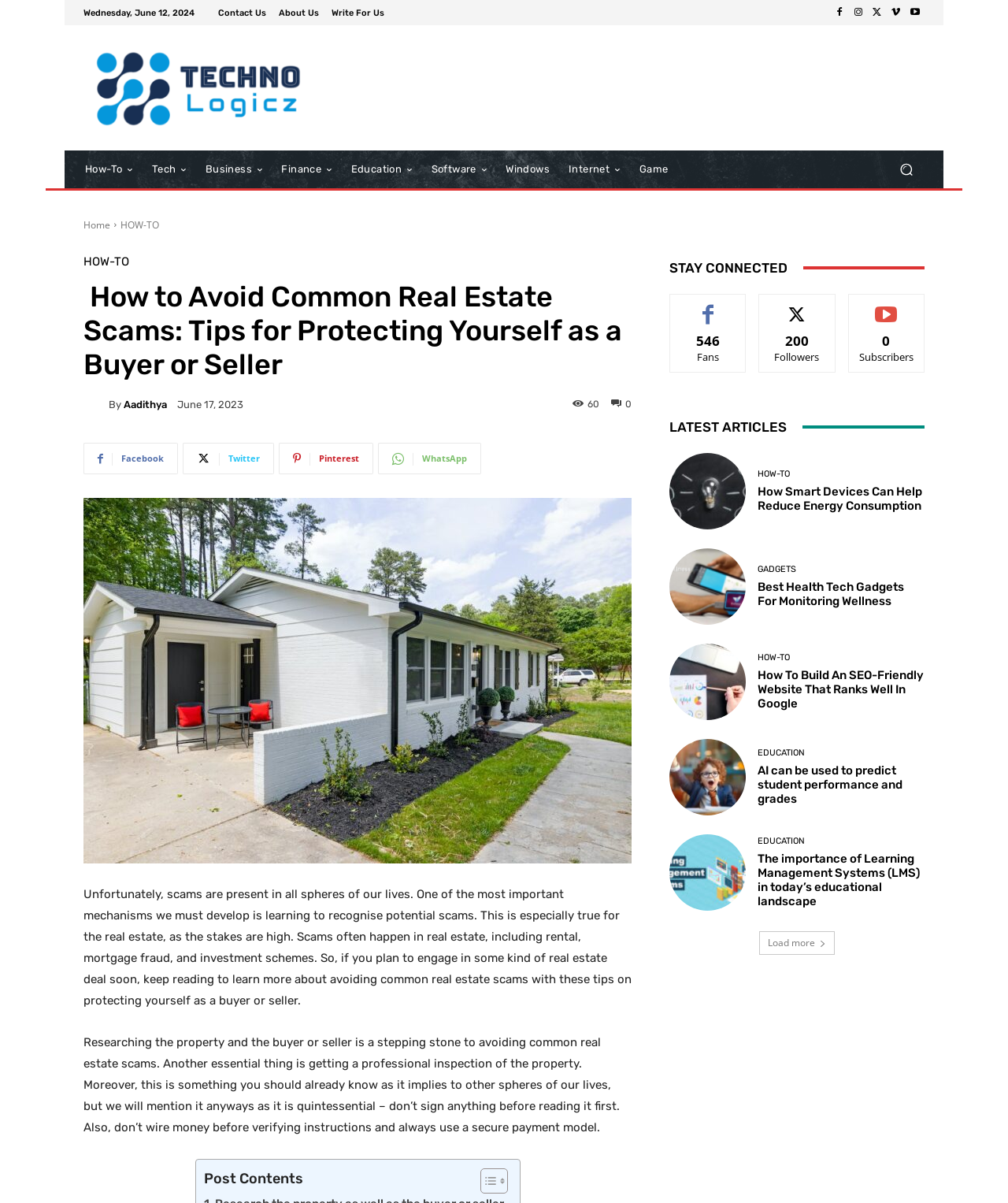Please extract the primary headline from the webpage.

 How to Avoid Common Real Estate Scams: Tips for Protecting Yourself as a Buyer or Seller